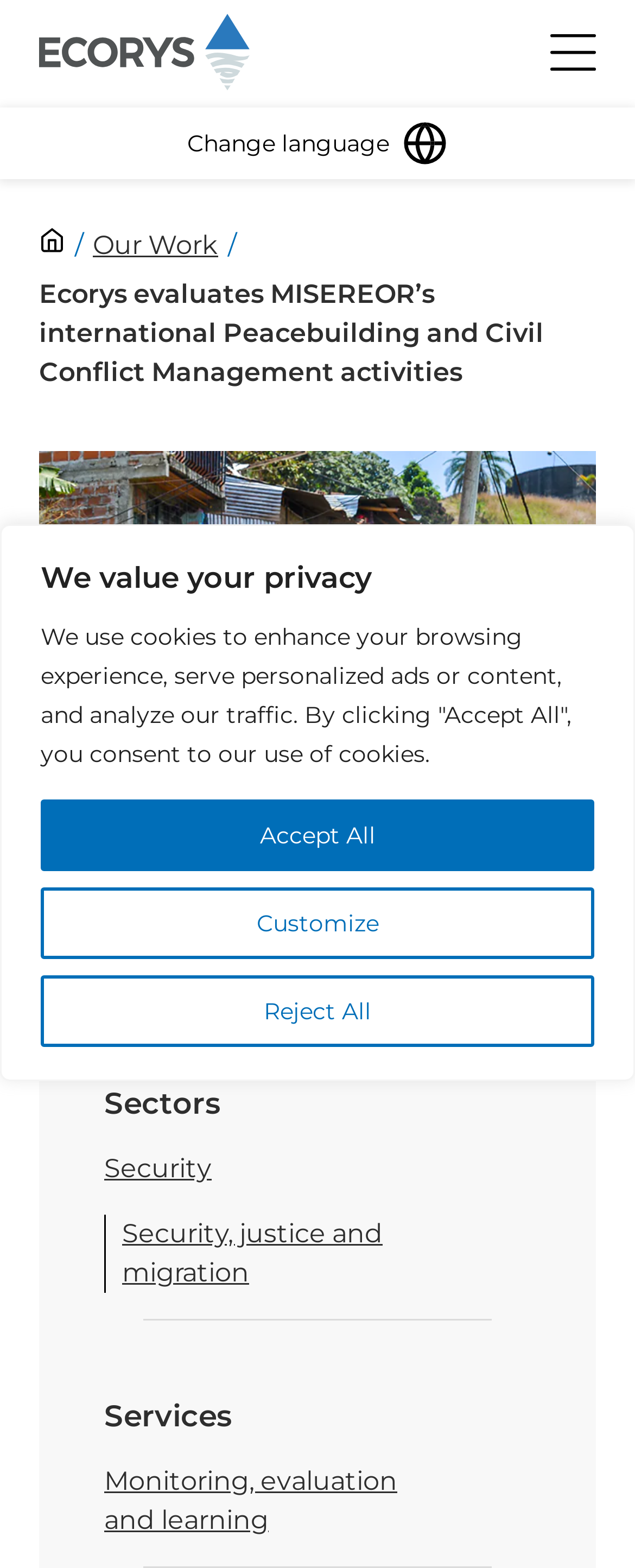Please reply to the following question with a single word or a short phrase:
How many sectors are mentioned in the webpage?

1